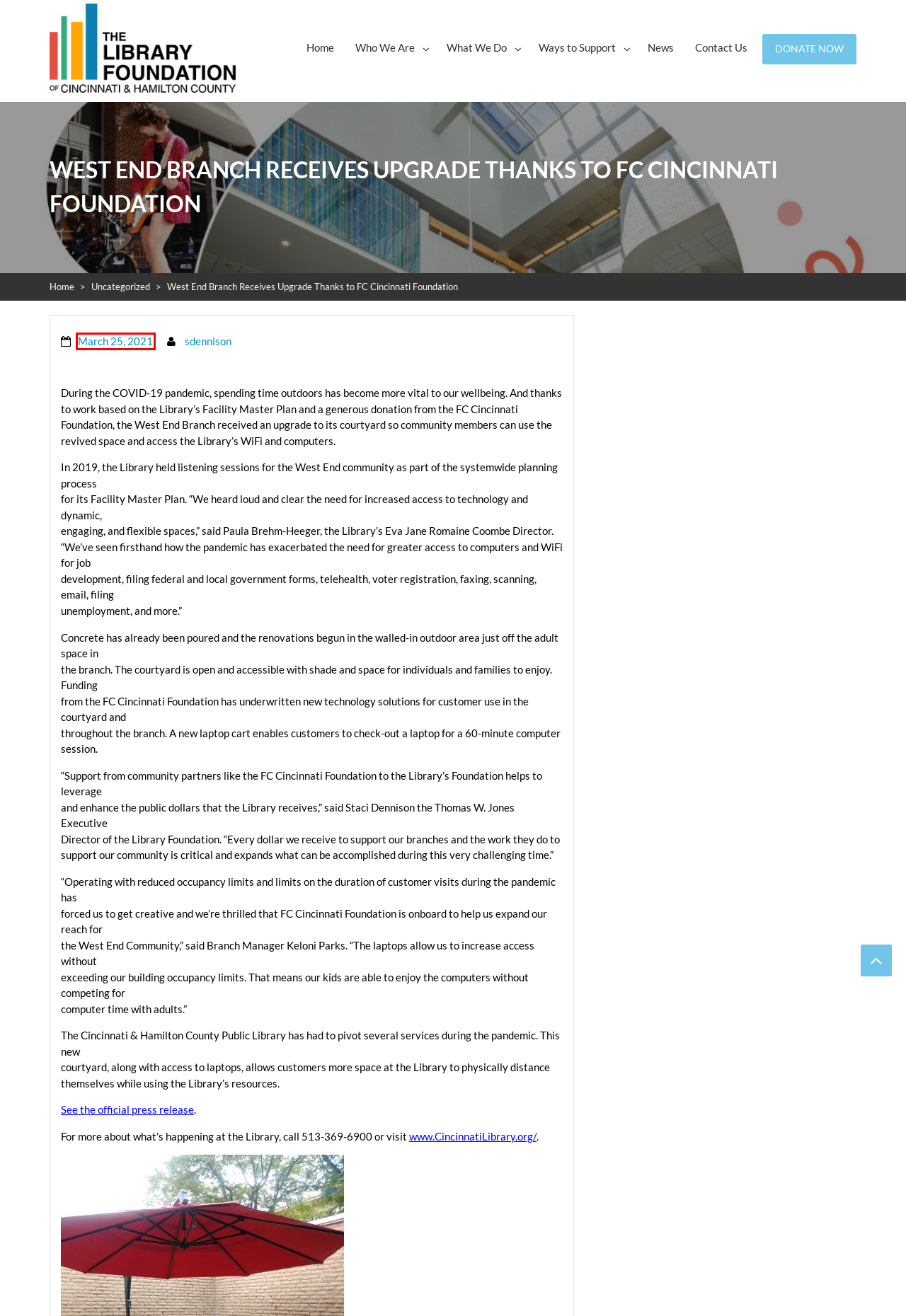Examine the screenshot of the webpage, which has a red bounding box around a UI element. Select the webpage description that best fits the new webpage after the element inside the red bounding box is clicked. Here are the choices:
A. Ways to Support – The Library Foundation
B. Cincinnati & Hamilton County Public Library
C. Mary S. Stern Lecture Series – The Library Foundation
D. Uncategorized – The Library Foundation
E. Staci Dennison – The Library Foundation
F. Meet Clara – The Library Foundation
G. March 25, 2021 – The Library Foundation
H. Memorial and Tribute Gifts – The Library Foundation

G